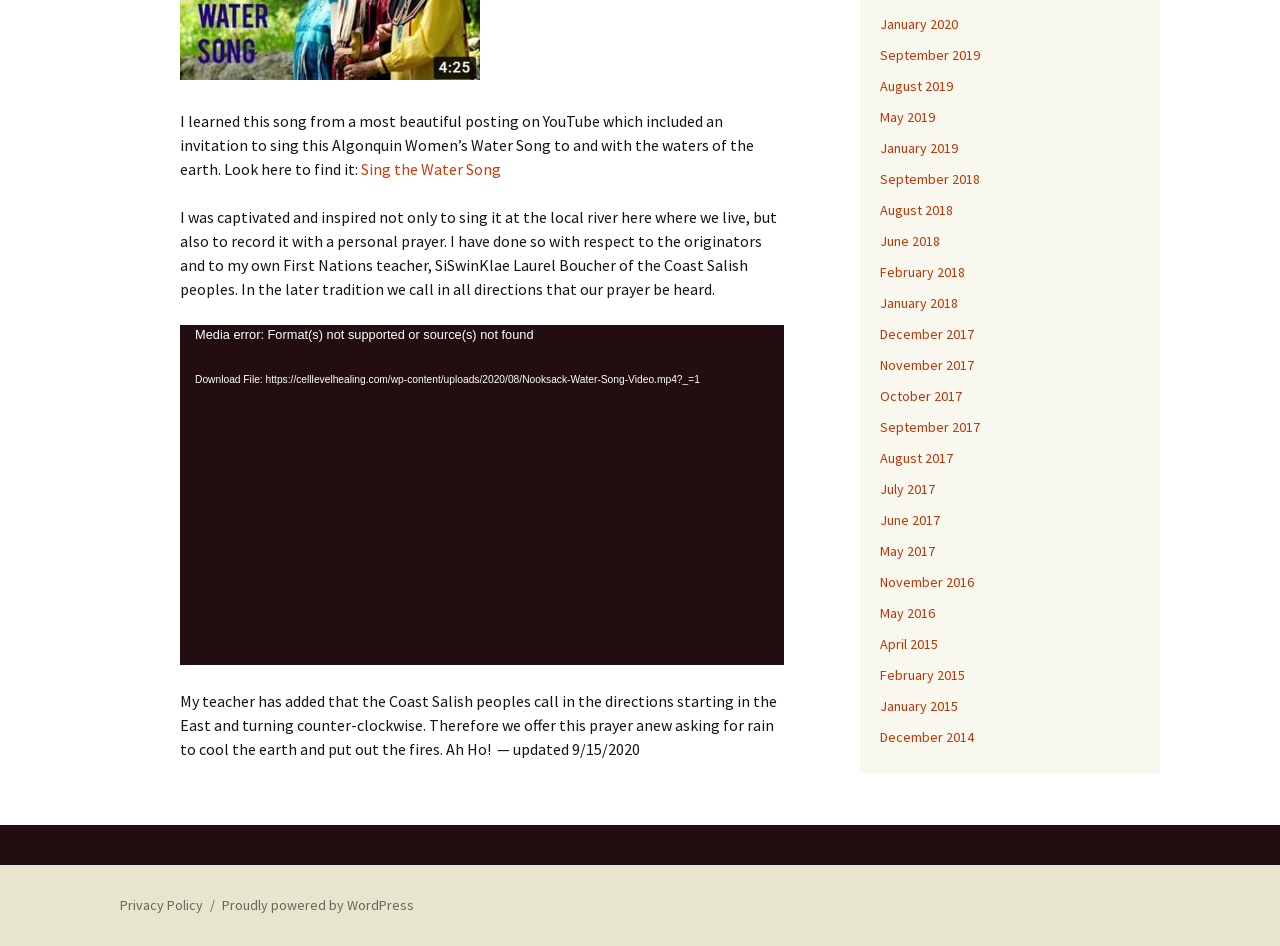Provide the bounding box coordinates for the UI element that is described by this text: "Z-Wave products". The coordinates should be in the form of four float numbers between 0 and 1: [left, top, right, bottom].

None